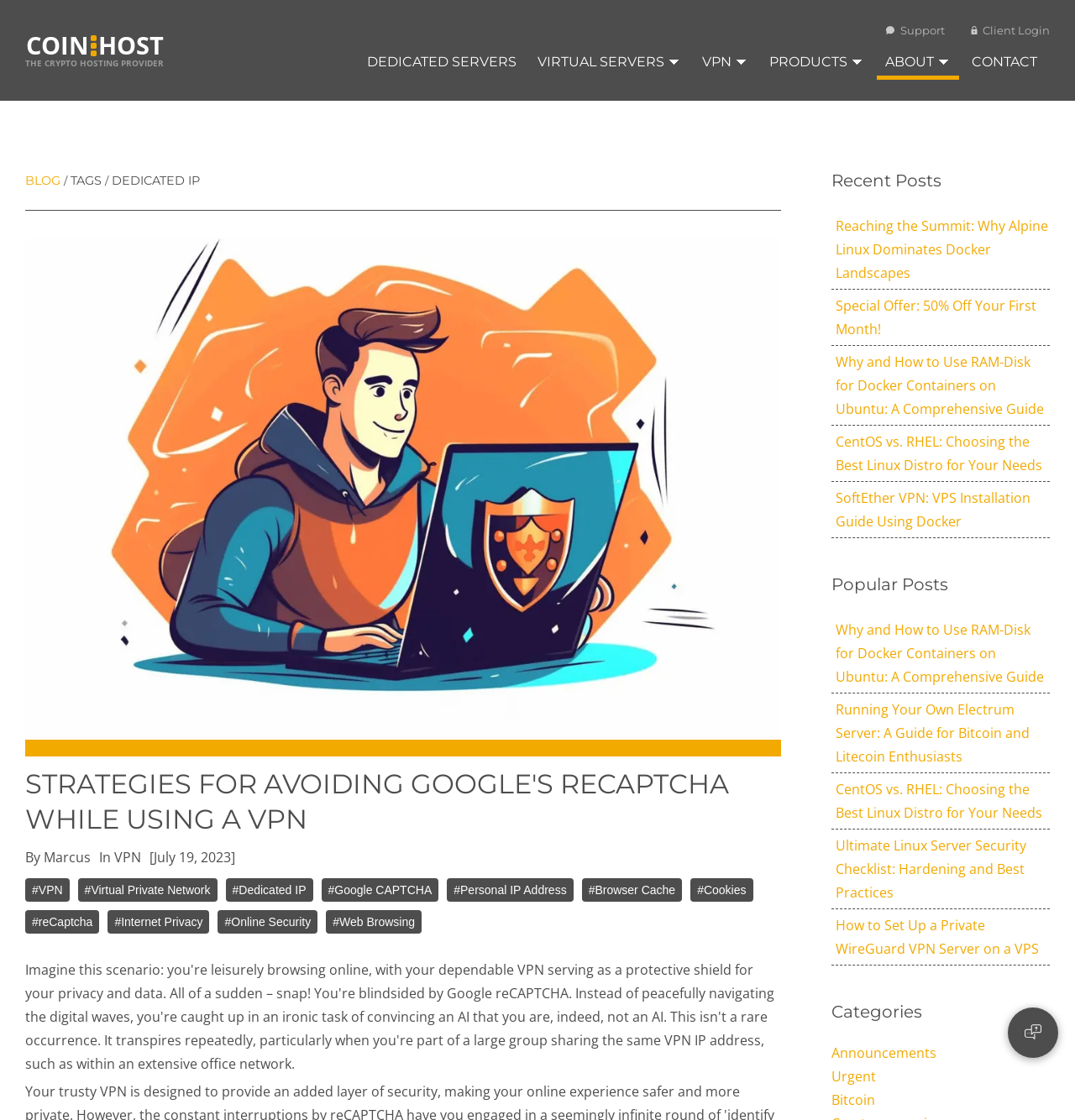Specify the bounding box coordinates of the area to click in order to execute this command: 'Close the live chat widget'. The coordinates should consist of four float numbers ranging from 0 to 1, and should be formatted as [left, top, right, bottom].

[0.938, 0.9, 0.984, 0.945]